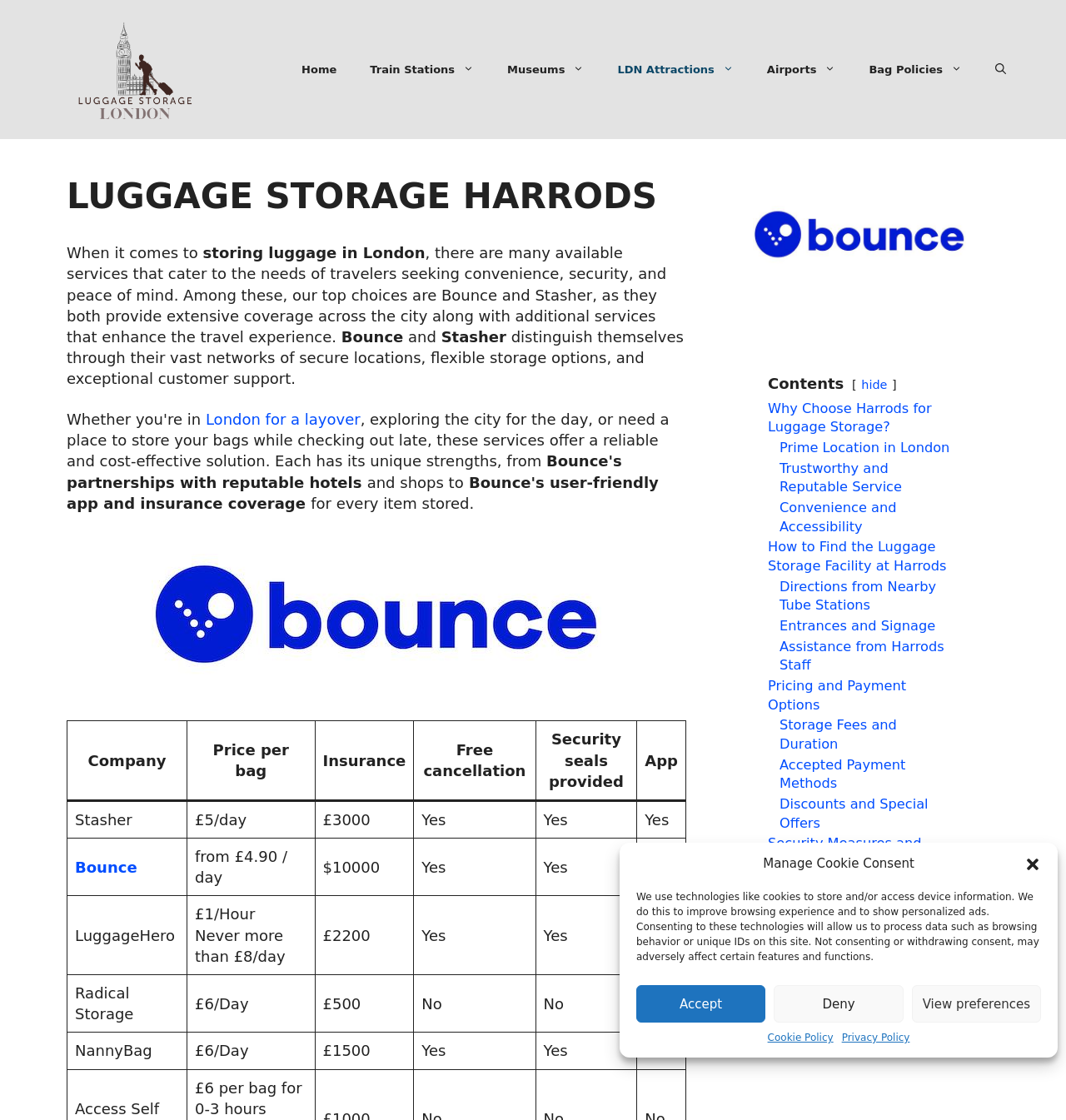Please identify the bounding box coordinates of the element's region that I should click in order to complete the following instruction: "Click on the 'View preferences' button". The bounding box coordinates consist of four float numbers between 0 and 1, i.e., [left, top, right, bottom].

[0.855, 0.88, 0.977, 0.913]